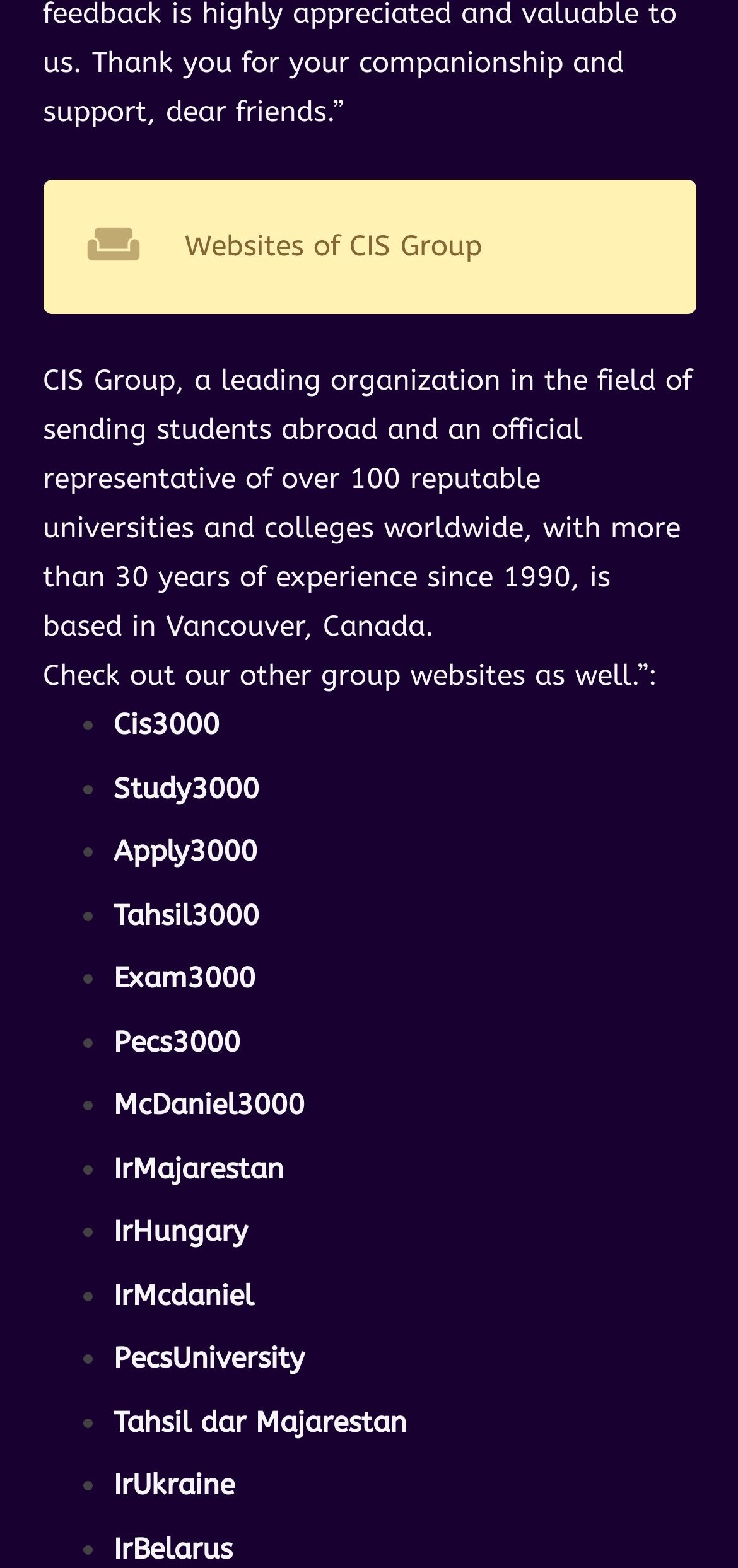Kindly provide the bounding box coordinates of the section you need to click on to fulfill the given instruction: "Explore Apply3000 website".

[0.154, 0.532, 0.349, 0.554]